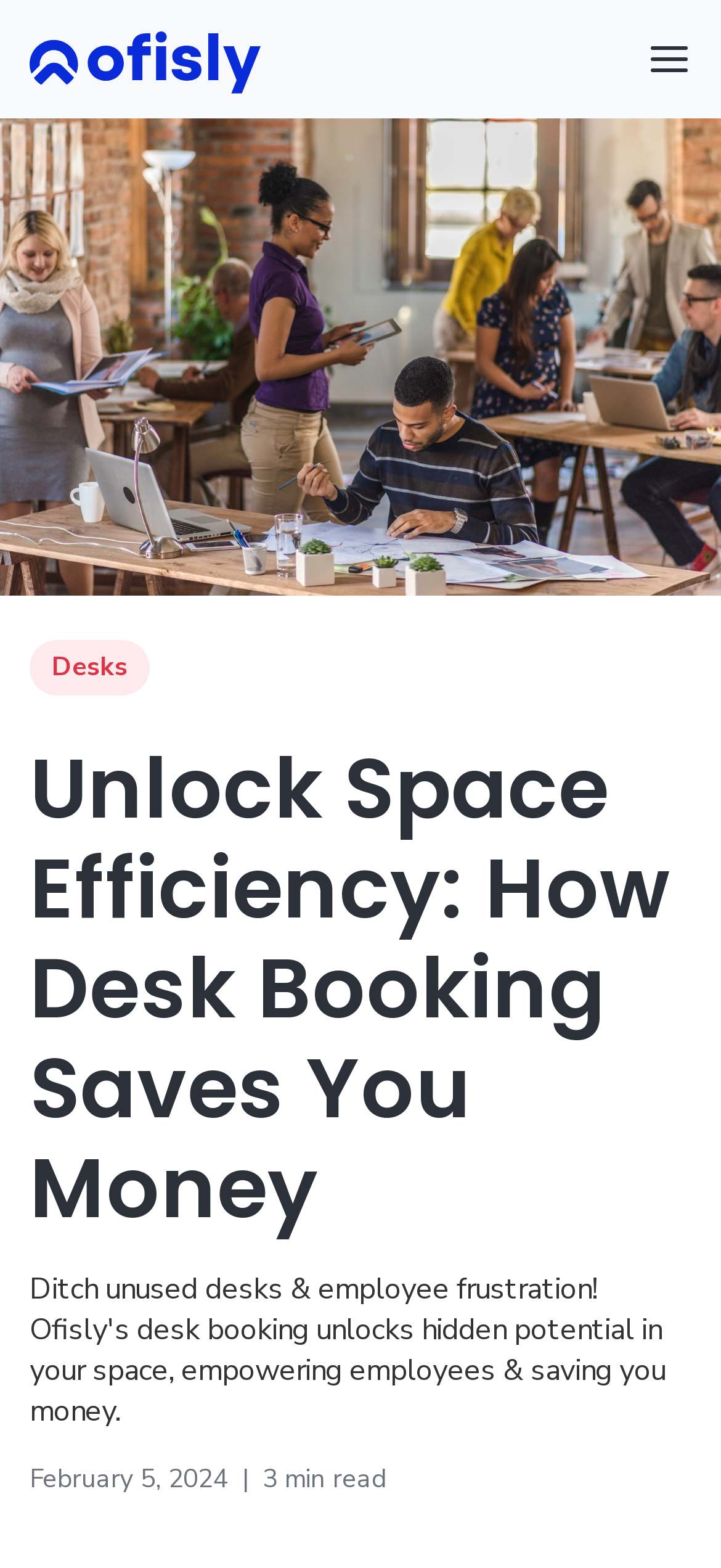What is the link text above the main heading?
Using the information from the image, answer the question thoroughly.

I found the link text above the main heading by looking at the link element with the text 'Desks' which is located above the main heading element.